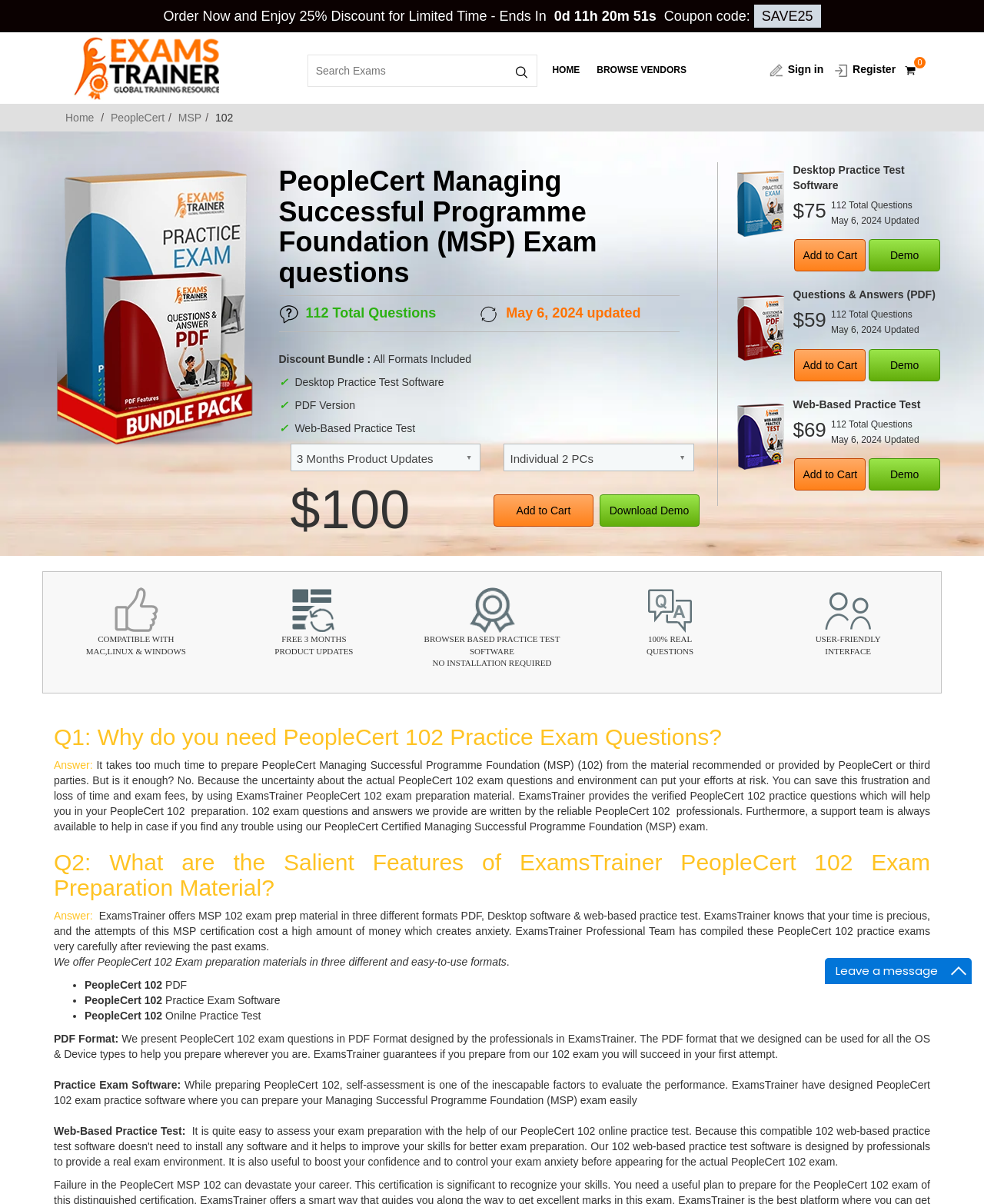Find the bounding box of the element with the following description: "Download Demo". The coordinates must be four float numbers between 0 and 1, formatted as [left, top, right, bottom].

[0.609, 0.411, 0.711, 0.437]